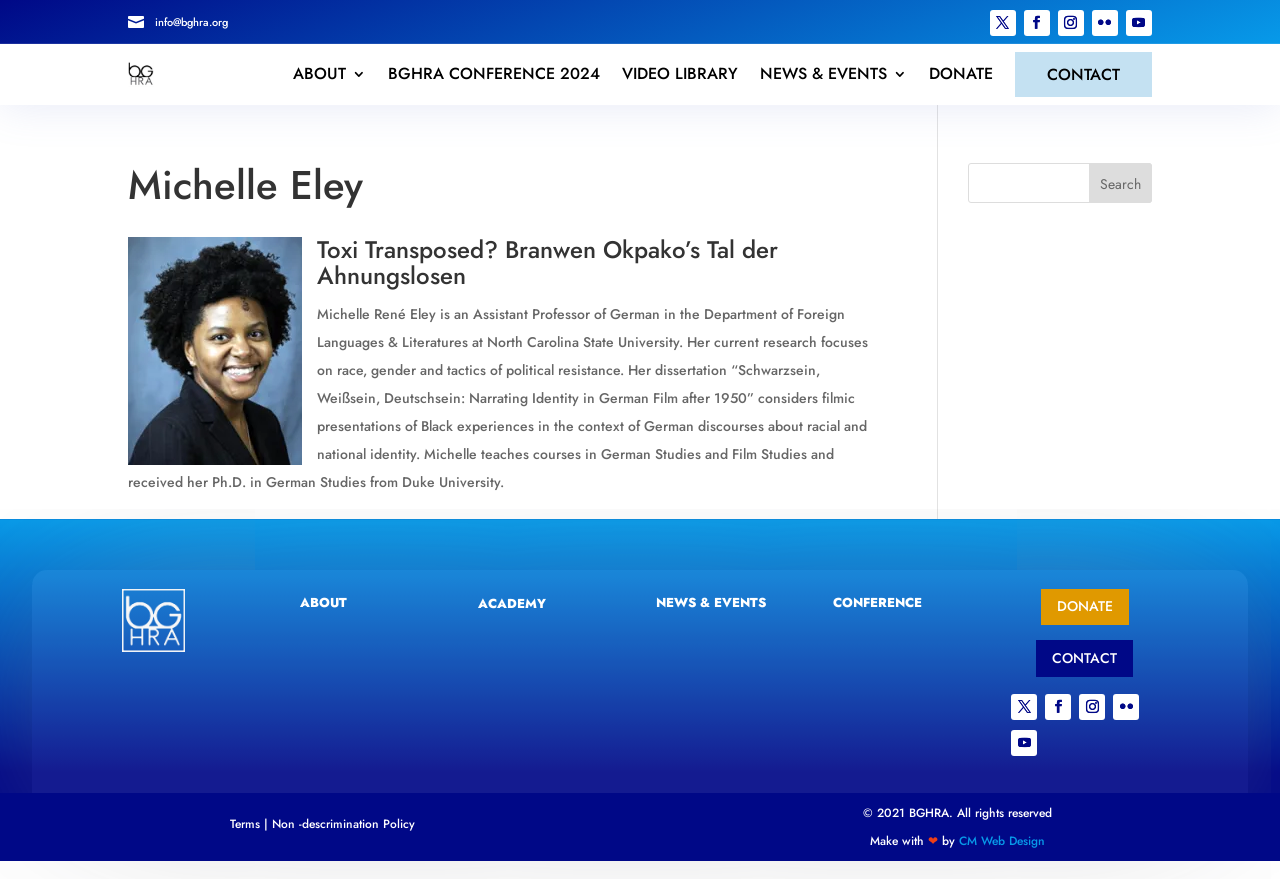Can you show the bounding box coordinates of the region to click on to complete the task described in the instruction: "Click the ABOUT link"?

[0.229, 0.077, 0.286, 0.092]